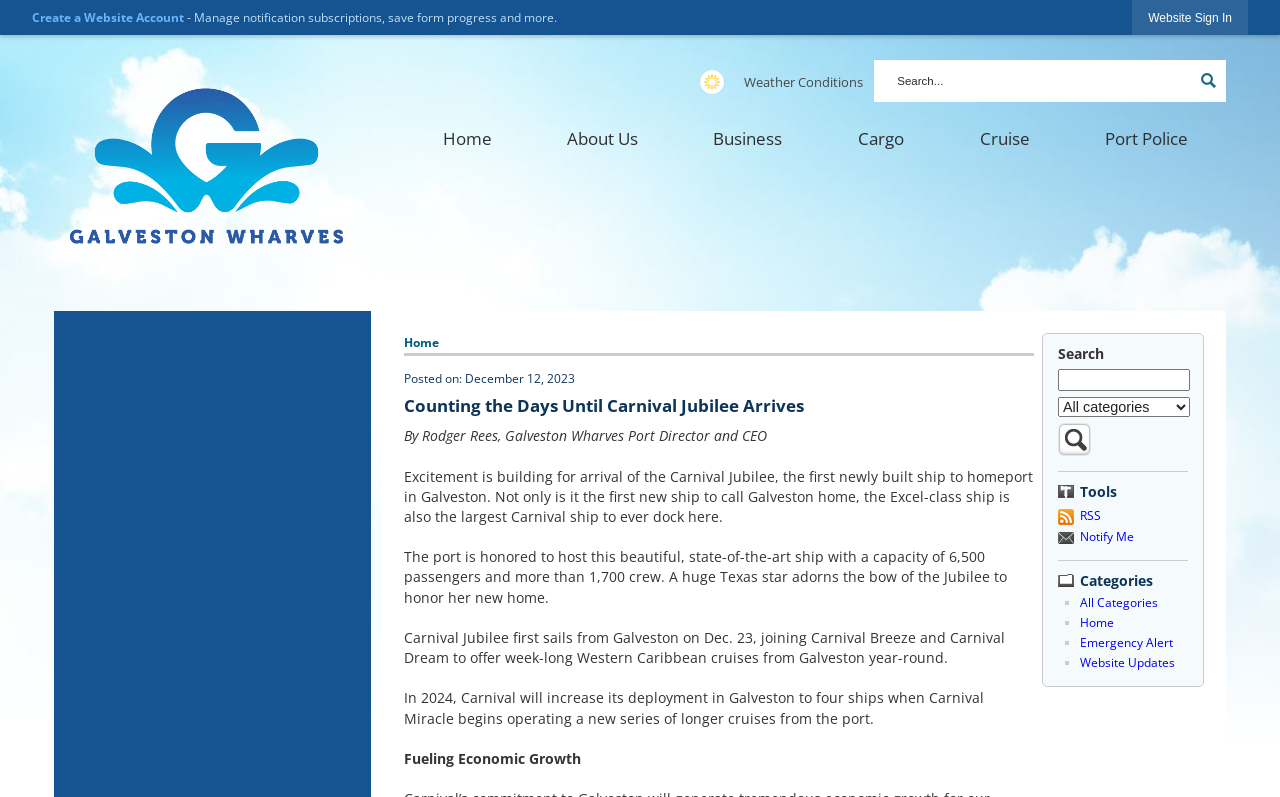Use the details in the image to answer the question thoroughly: 
What is the position of Rodger Rees?

The webpage mentions that the article 'Counting the Days Until Carnival Jubilee Arrives' is written by Rodger Rees, who is identified as the Galveston Wharves Port Director and CEO.